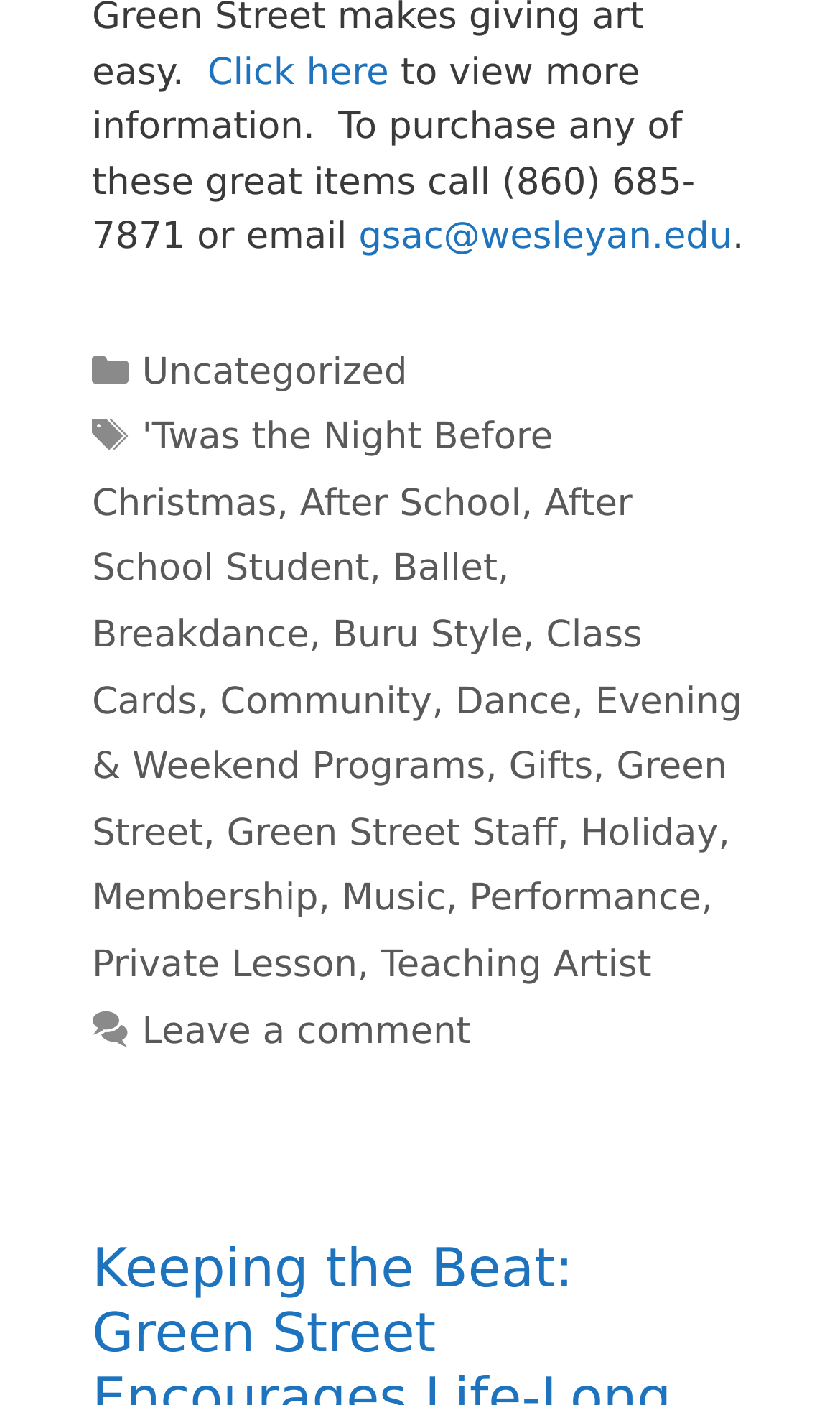Locate the bounding box coordinates of the element that should be clicked to execute the following instruction: "Click to view more information".

[0.247, 0.036, 0.477, 0.067]